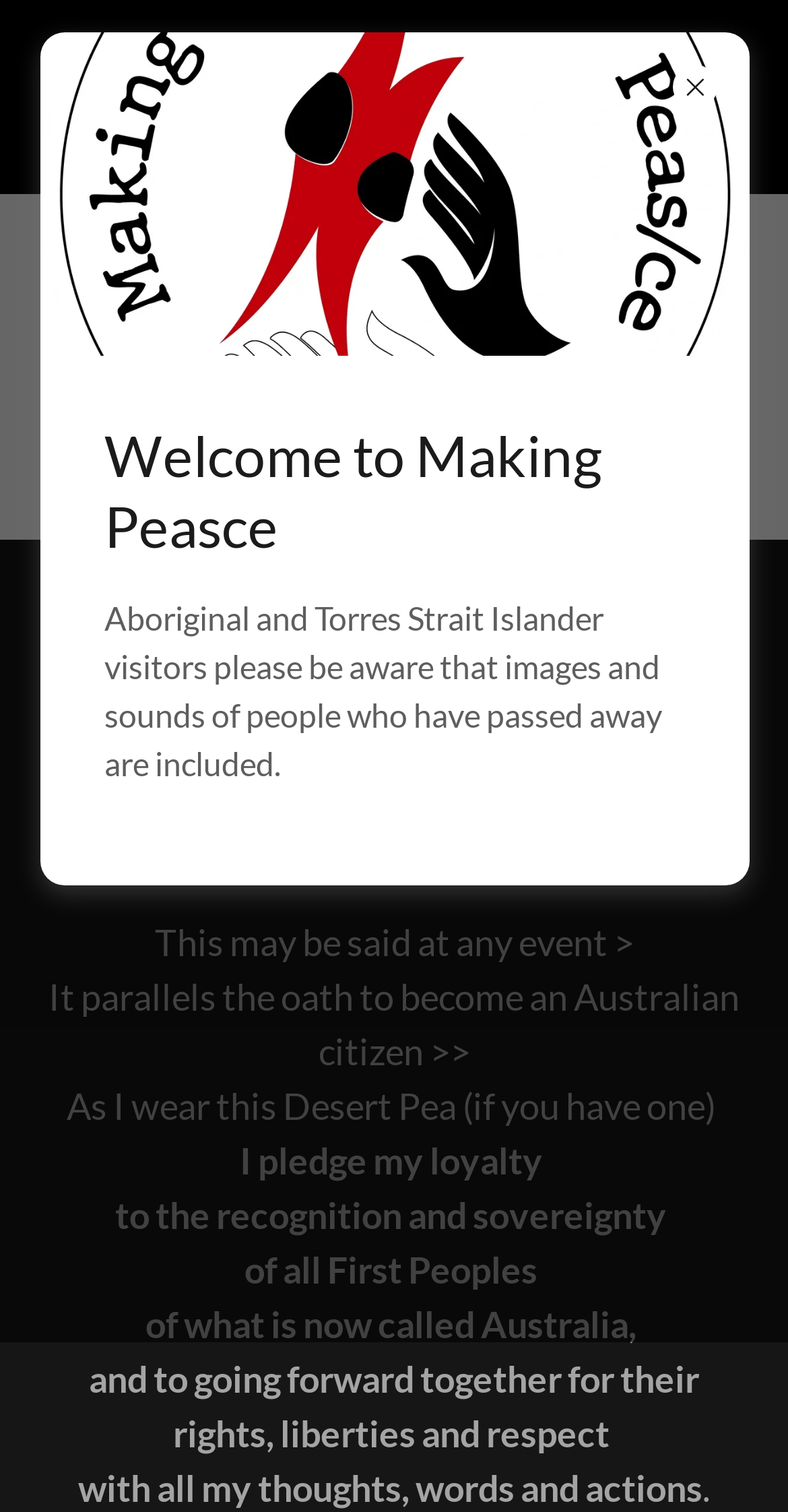Using the element description provided, determine the bounding box coordinates in the format (top-left x, top-left y, bottom-right x, bottom-right y). Ensure that all values are floating point numbers between 0 and 1. Element description: title="Making Peas/ce"

[0.397, 0.16, 0.603, 0.267]